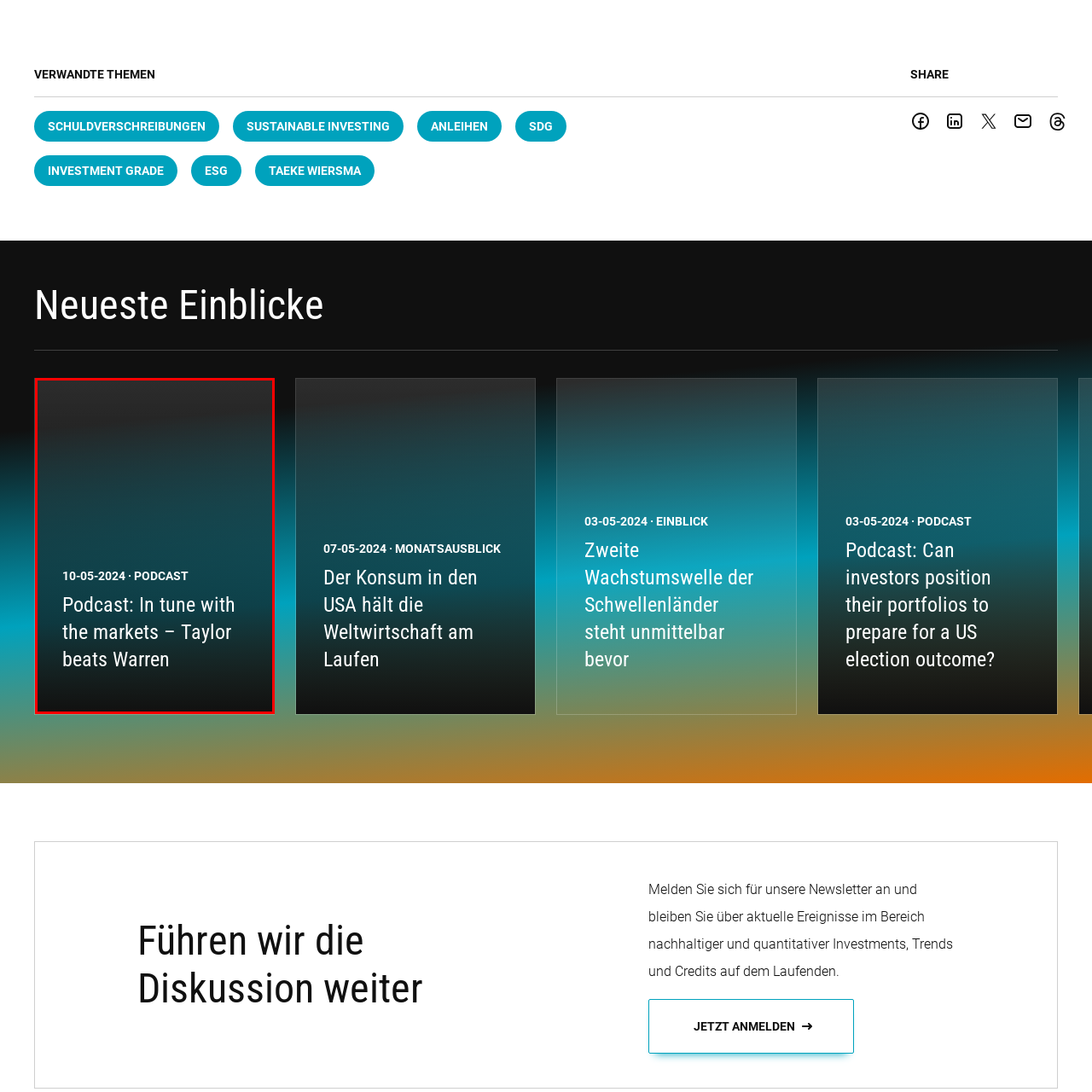Take a close look at the image outlined by the red bounding box and give a detailed response to the subsequent question, with information derived from the image: When is the podcast episode set to be released?

The release date of the podcast episode is clearly mentioned in the image as May 10, 2024. This indicates that the episode will be available to listeners on this specific date.